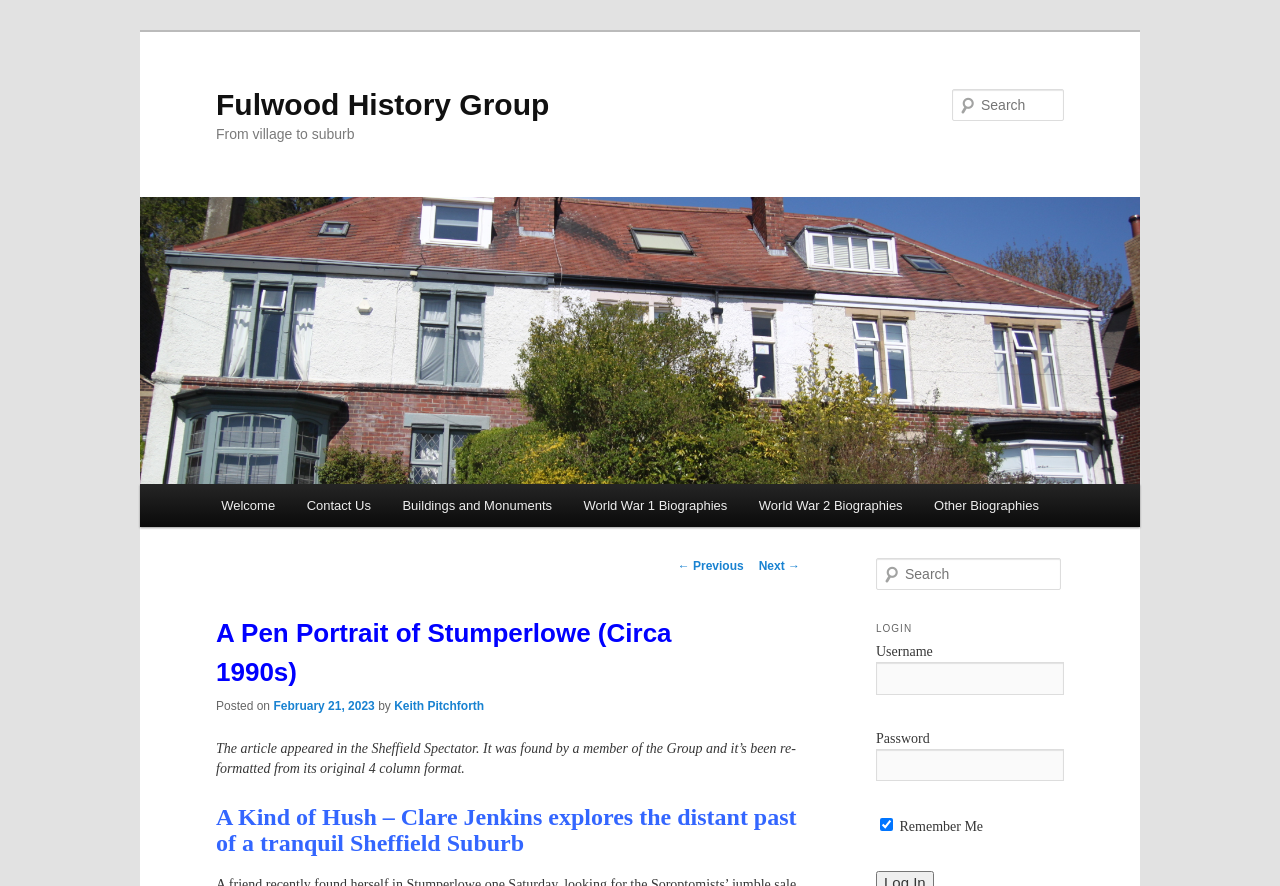Provide a short answer using a single word or phrase for the following question: 
What is the name of the history group?

Fulwood History Group